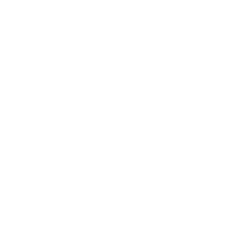Who is the target audience for this safety boot?
Analyze the image and deliver a detailed answer to the question.

The display likely highlights details such as materials used in its construction and potential applications, catering to both men and women who require reliable protective footwear, making it a unisex product.